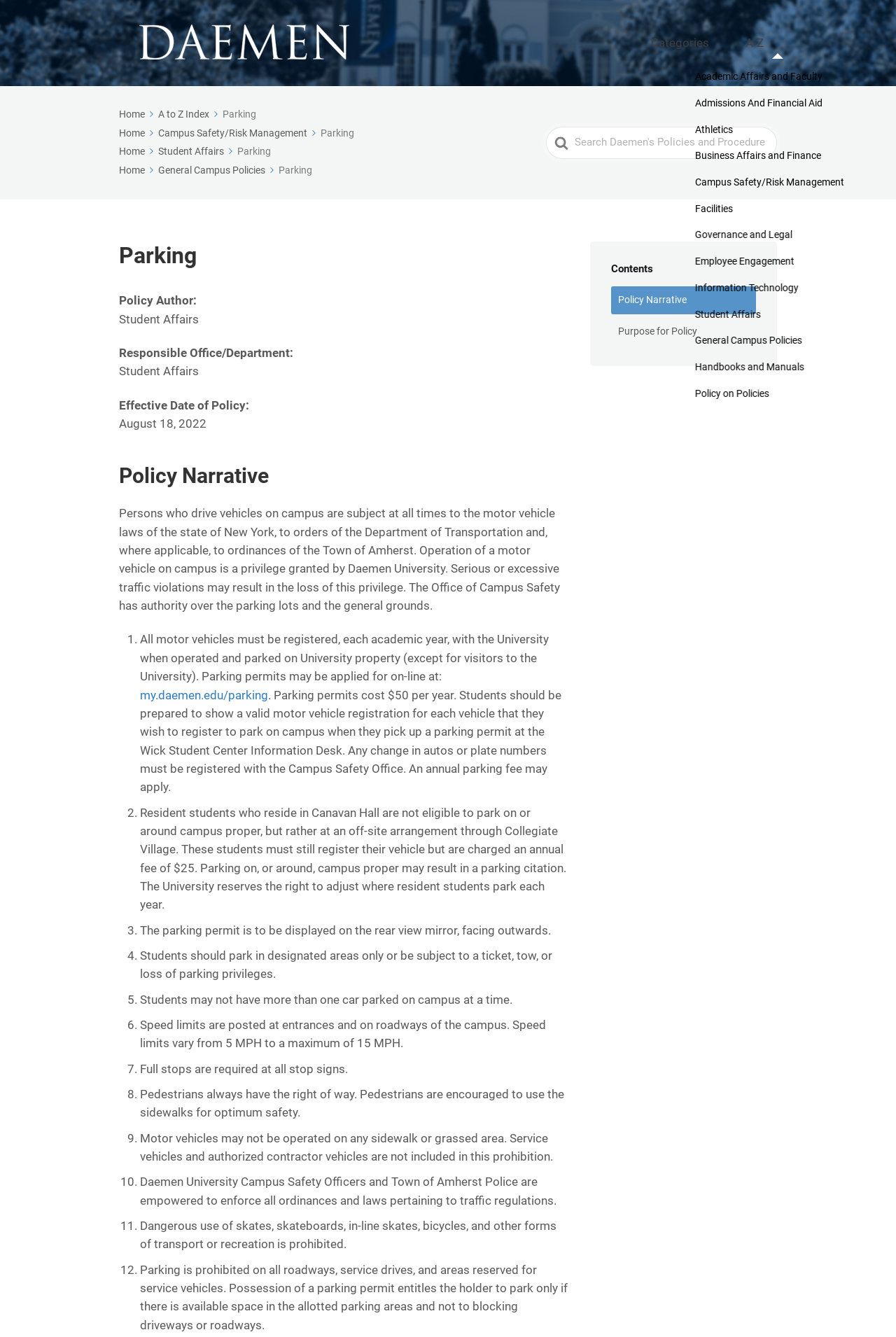Pinpoint the bounding box coordinates of the element to be clicked to execute the instruction: "View General Campus Policies".

[0.177, 0.123, 0.309, 0.131]